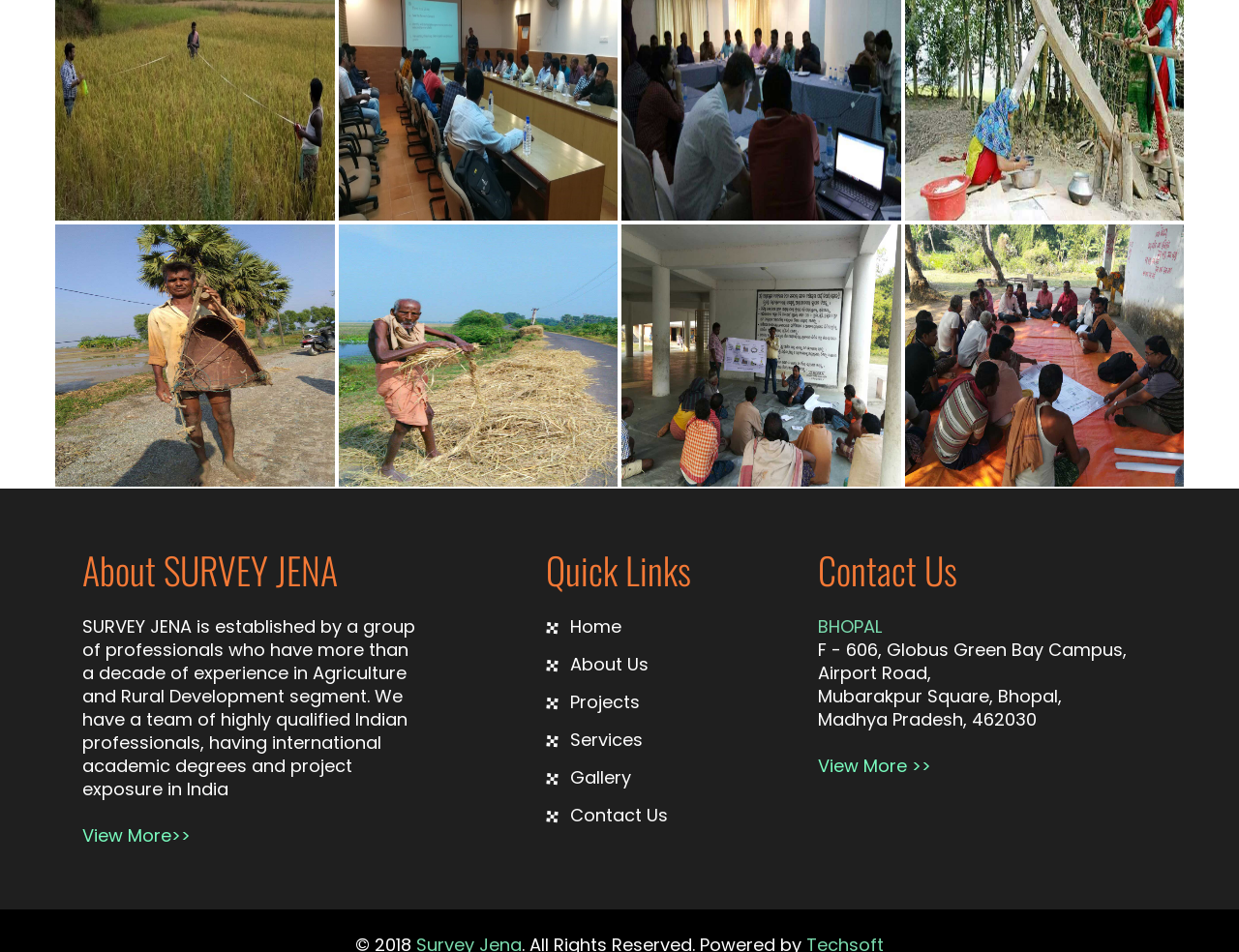What is the location of SURVEY JENA? Look at the image and give a one-word or short phrase answer.

Bhopal